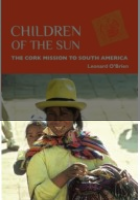Explain the image in a detailed and descriptive way.

The image features the cover of the book titled "Children of the Sun," authored by Leonard O'Brien. The design prominently displays the title at the top in bold, capital letters, accompanied by a subtitle that reads "The Cork Mission to South America." The author’s name is positioned below the title in a smaller font.

In the background, a vibrant photograph showcases a woman wearing a traditional hat, wrapped in colorful attire, smiling as she holds a child close. This striking visual emphasizes the book's themes of culture and connection, possibly highlighting the experiences shared in the narrative about the Cork mission. The warm colors and expressions depicted suggest a focus on community and the spirit of the people of South America.